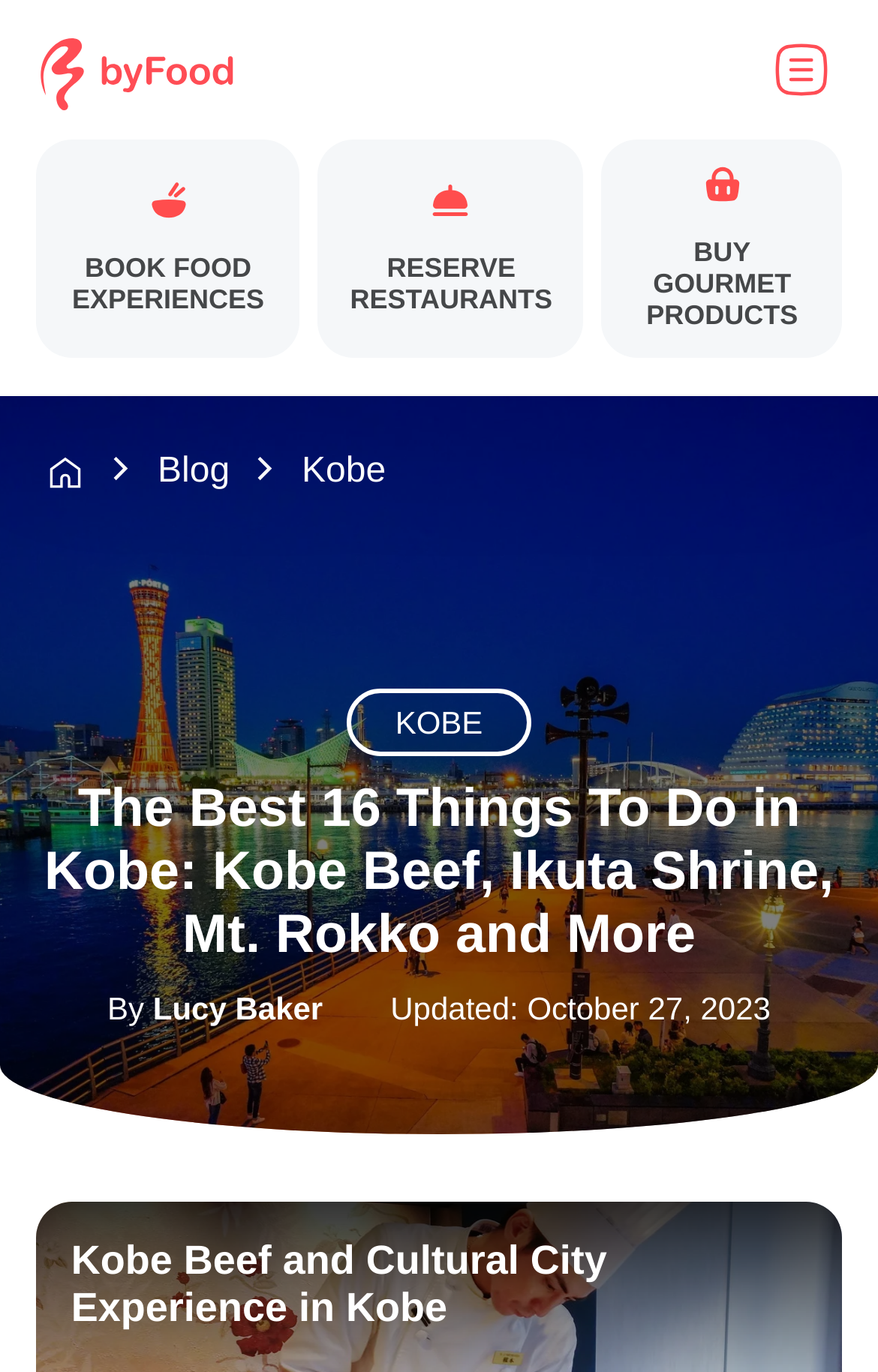Respond to the question below with a single word or phrase: What are the three options for food experiences on the webpage?

BOOK FOOD EXPERIENCES, RESERVE RESTAURANTS, BUY GOURMET PRODUCTS